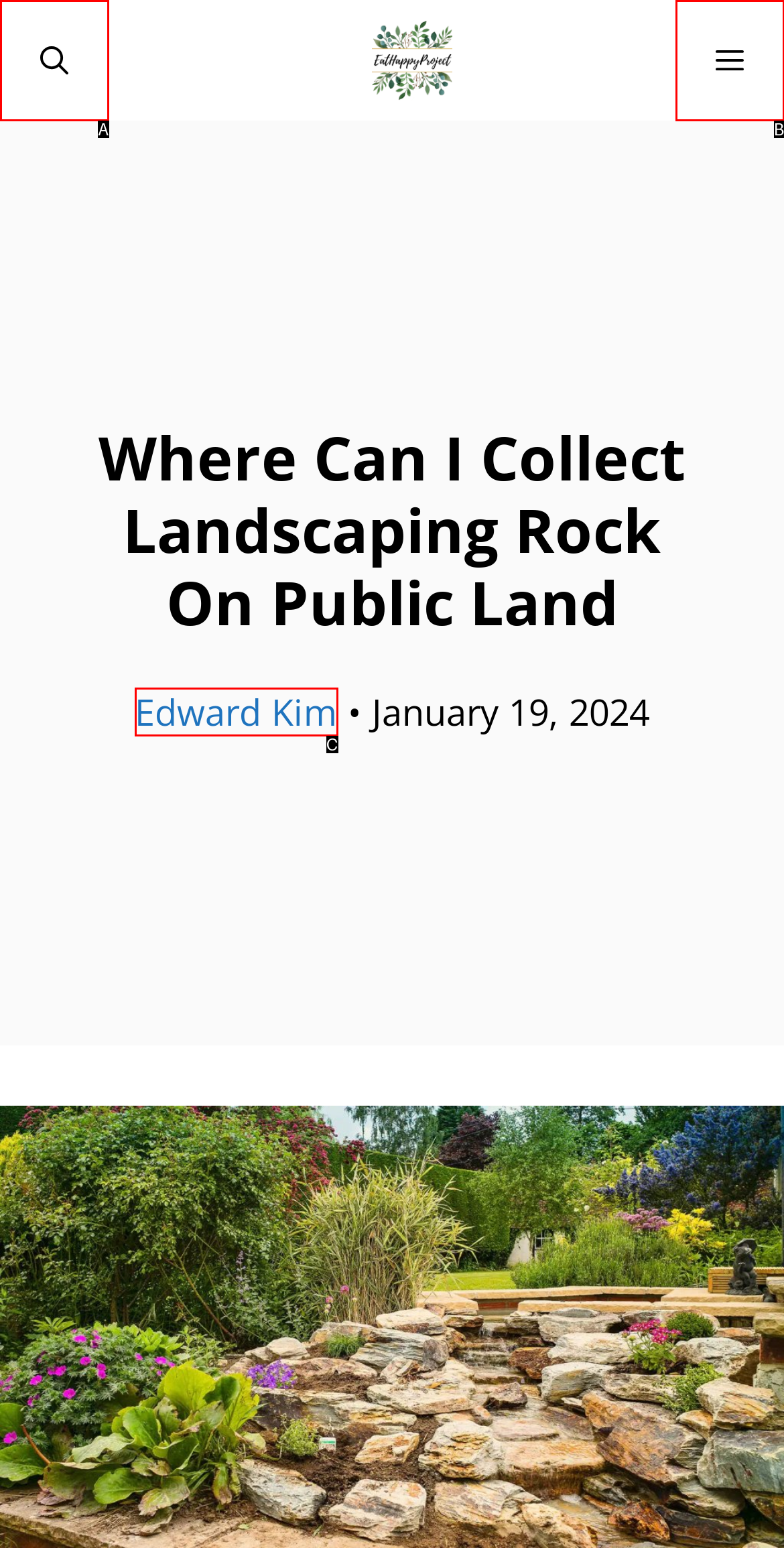Based on the given description: Edward Kim, determine which HTML element is the best match. Respond with the letter of the chosen option.

C